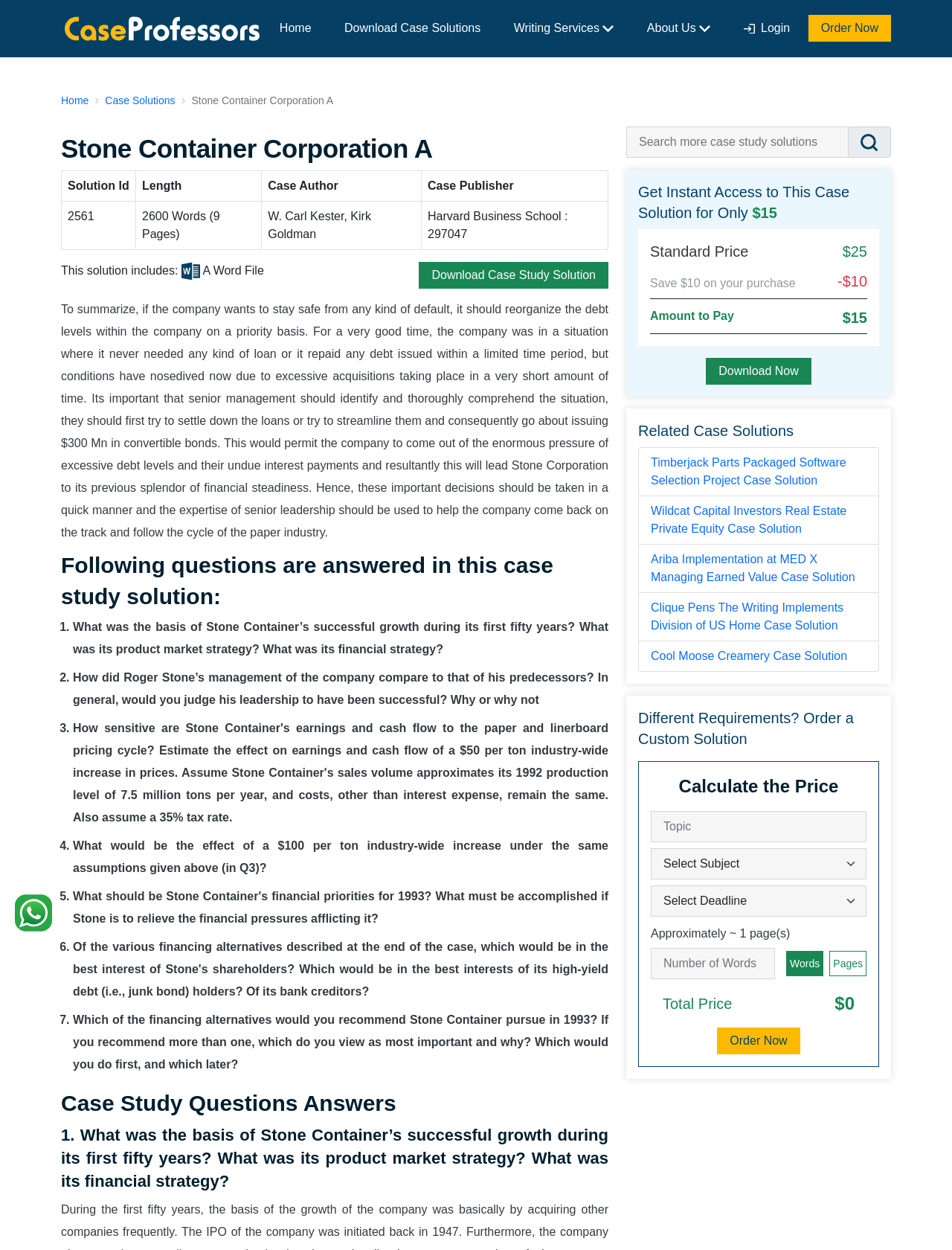What is the main title displayed on this webpage?

Stone Container Corporation A